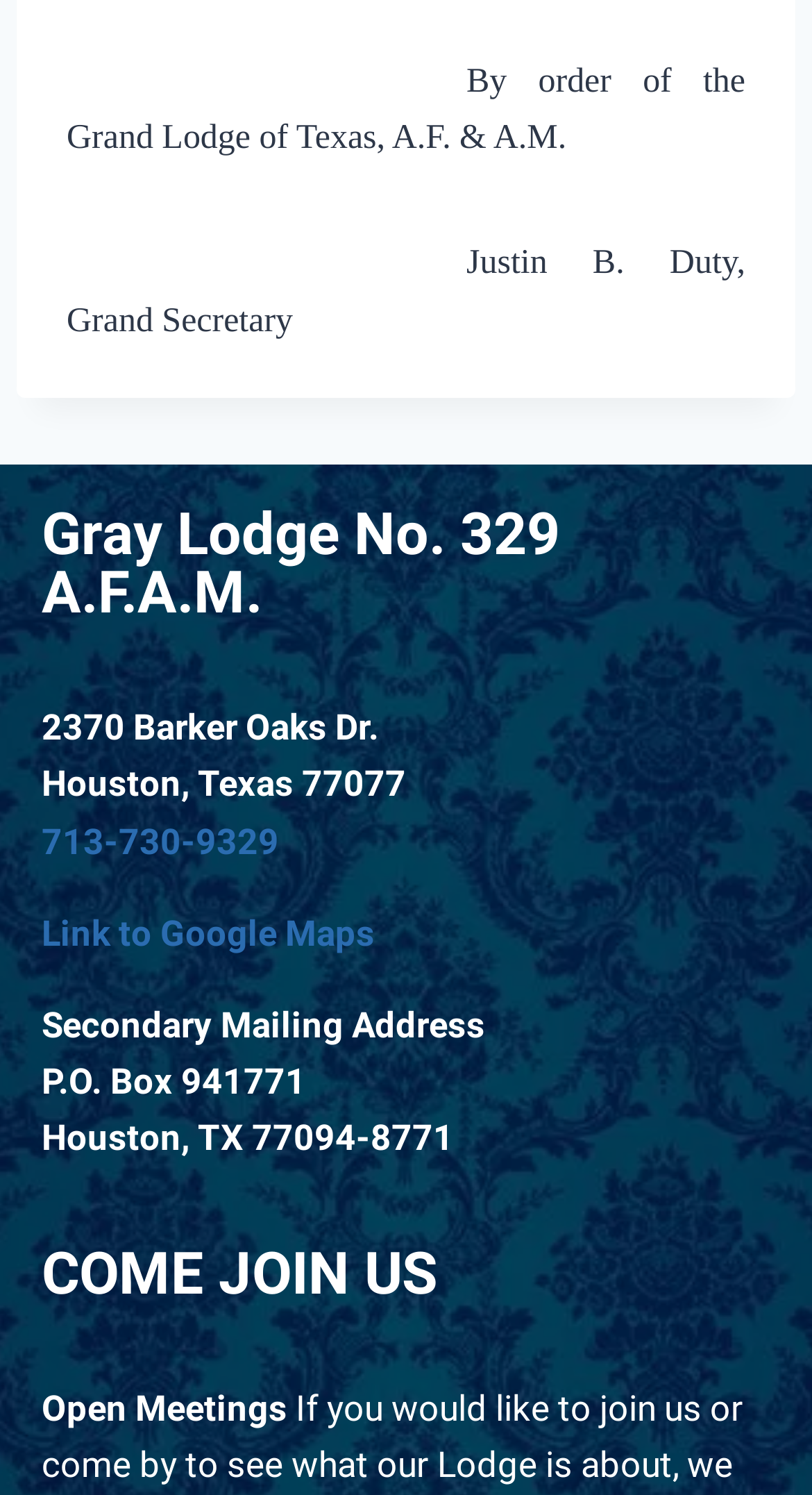What is the physical address of the lodge?
Please provide a comprehensive answer based on the details in the screenshot.

The physical address of the lodge can be found in the static text element with the text '2370 Barker Oaks Dr.' which is located in the middle of the webpage, providing the location of the lodge.